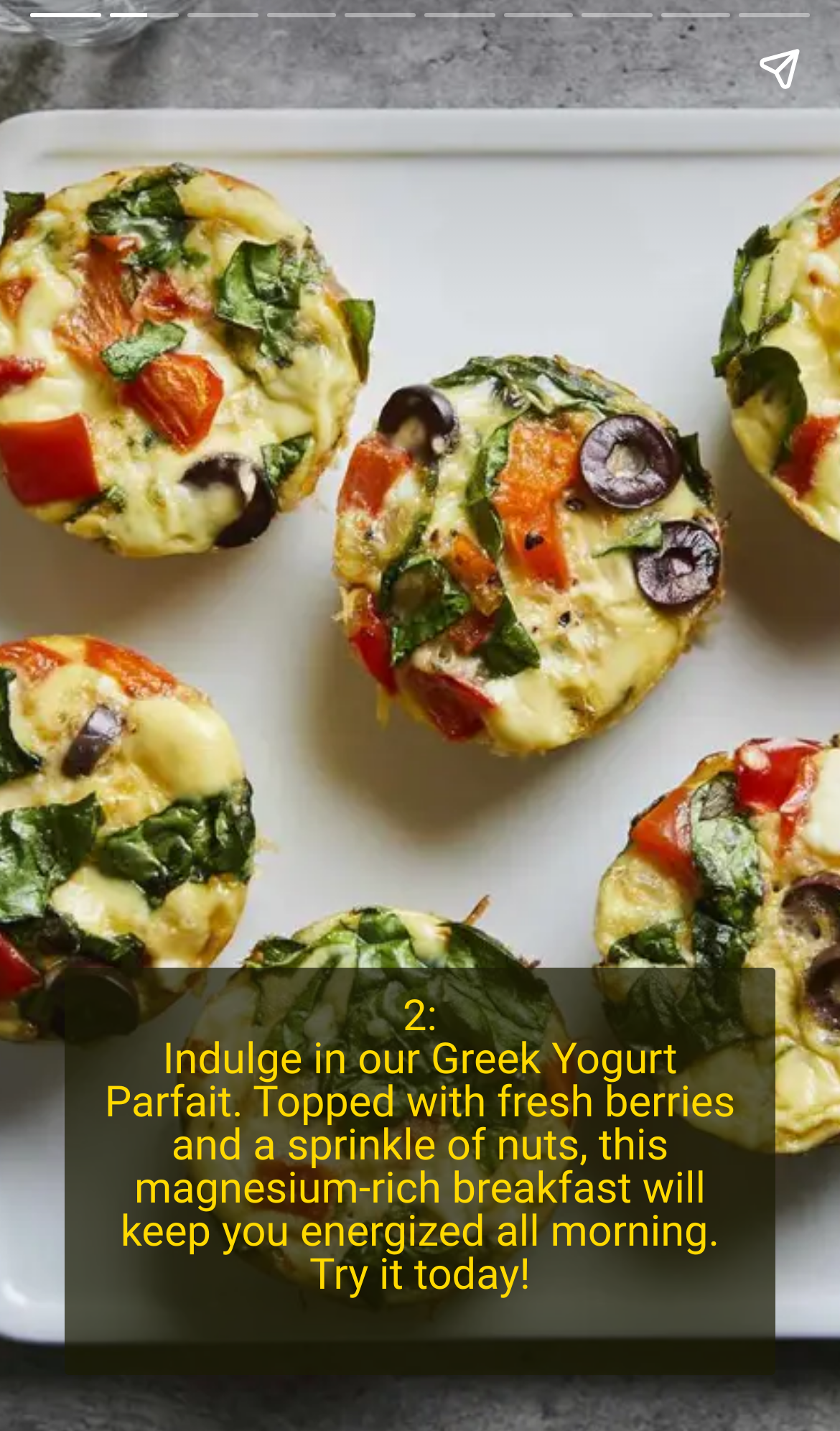Create a detailed description of the webpage's content and layout.

This webpage is about Mediterranean breakfast recipes for weight loss, specifically highlighting 5 best 10-minute magnesium-rich recipes. 

At the top of the page, there is a heading that describes a Greek Yogurt Parfait recipe, which is topped with fresh berries and nuts, providing a magnesium-rich breakfast to keep one energized throughout the morning. 

On the top-left corner, there are navigation buttons, including "Previous page" and "Next page", allowing users to browse through the recipes. 

On the top-right corner, there is a "Share story" button, enabling users to share the content with others. 

The rest of the page is occupied by complementary content, which takes up most of the space, but its details are not specified.